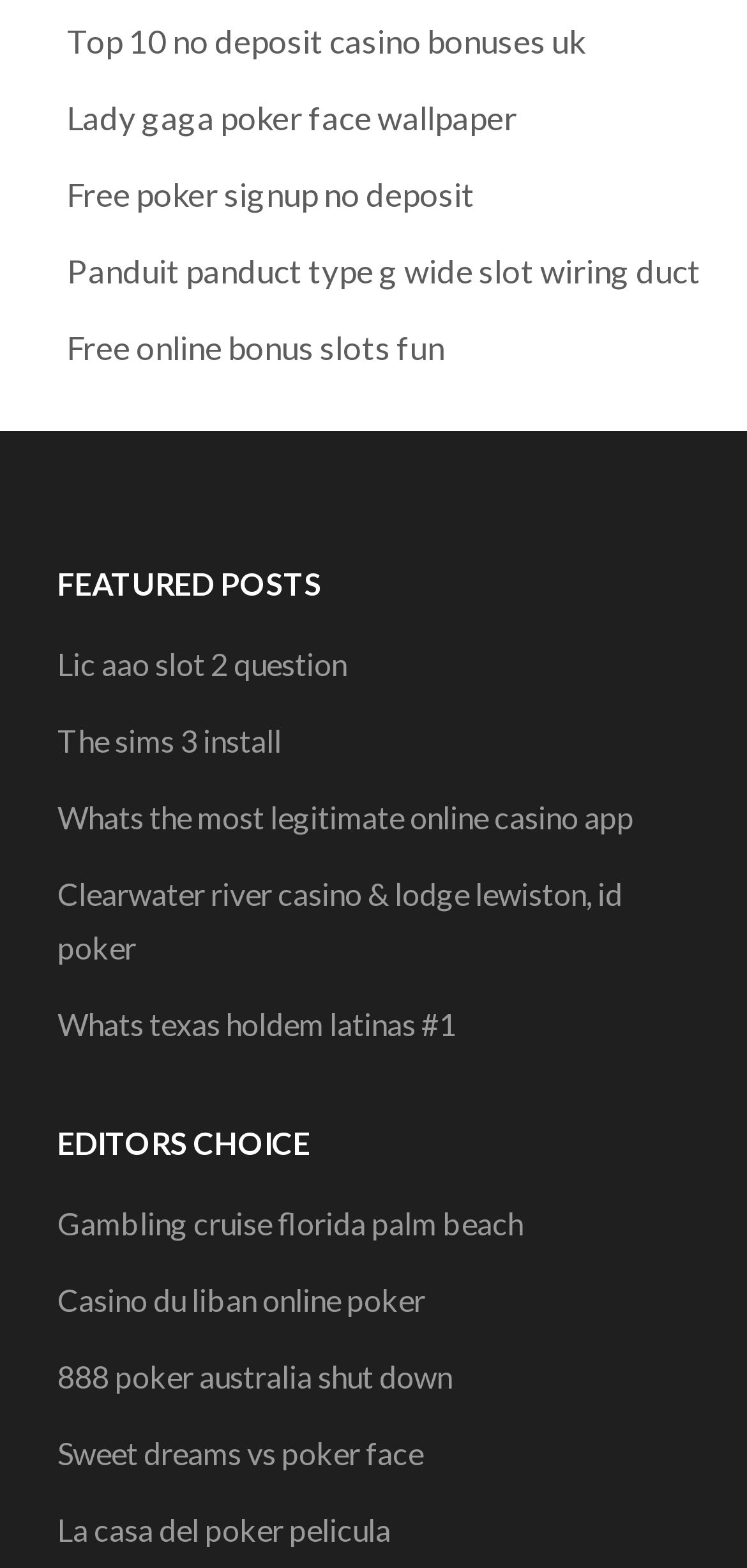Answer the following query with a single word or phrase:
How many links are there under 'EDITORS CHOICE'?

5